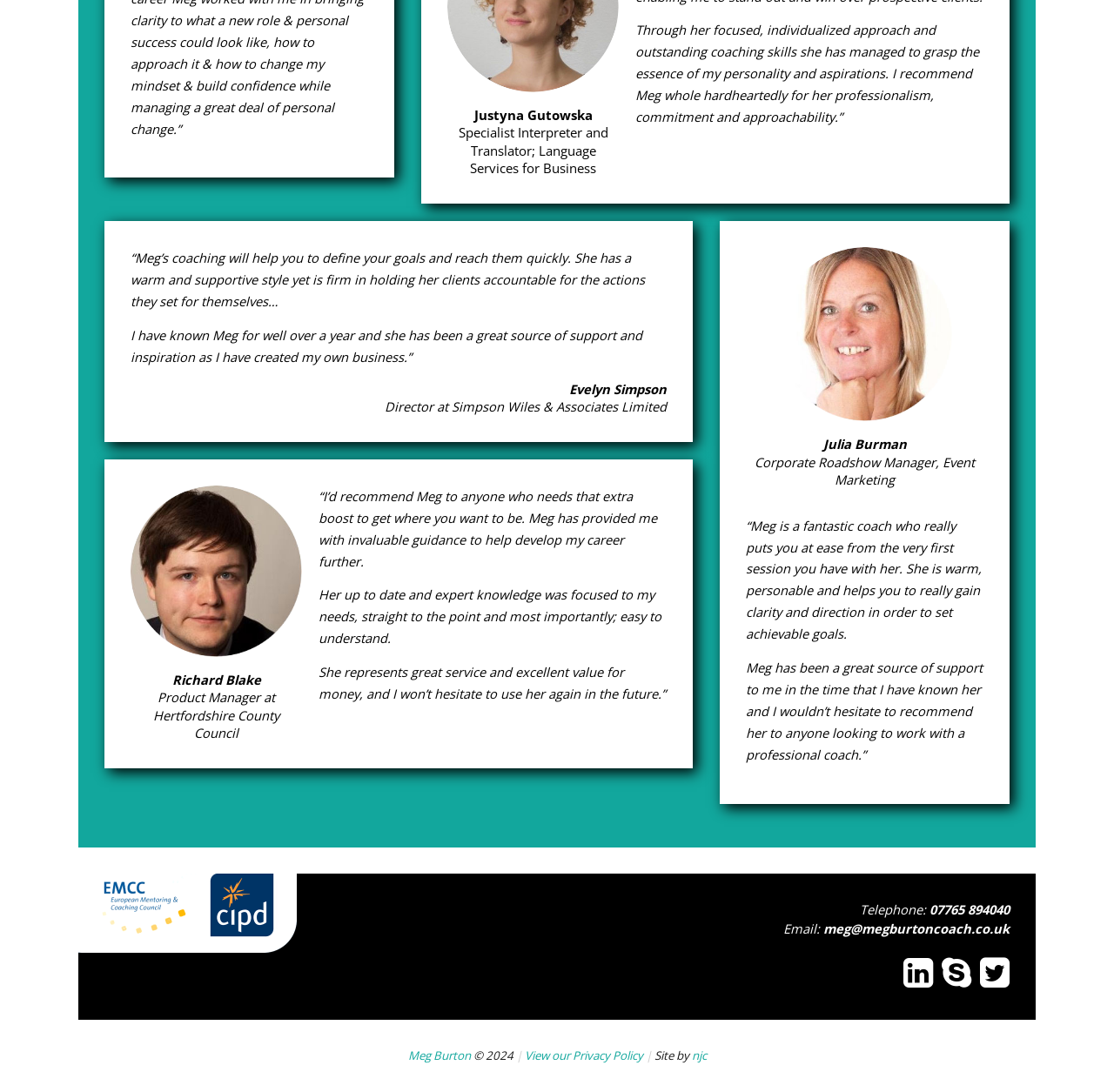Please answer the following question using a single word or phrase: 
What is the name of the specialist interpreter and translator?

Justyna Gutowska